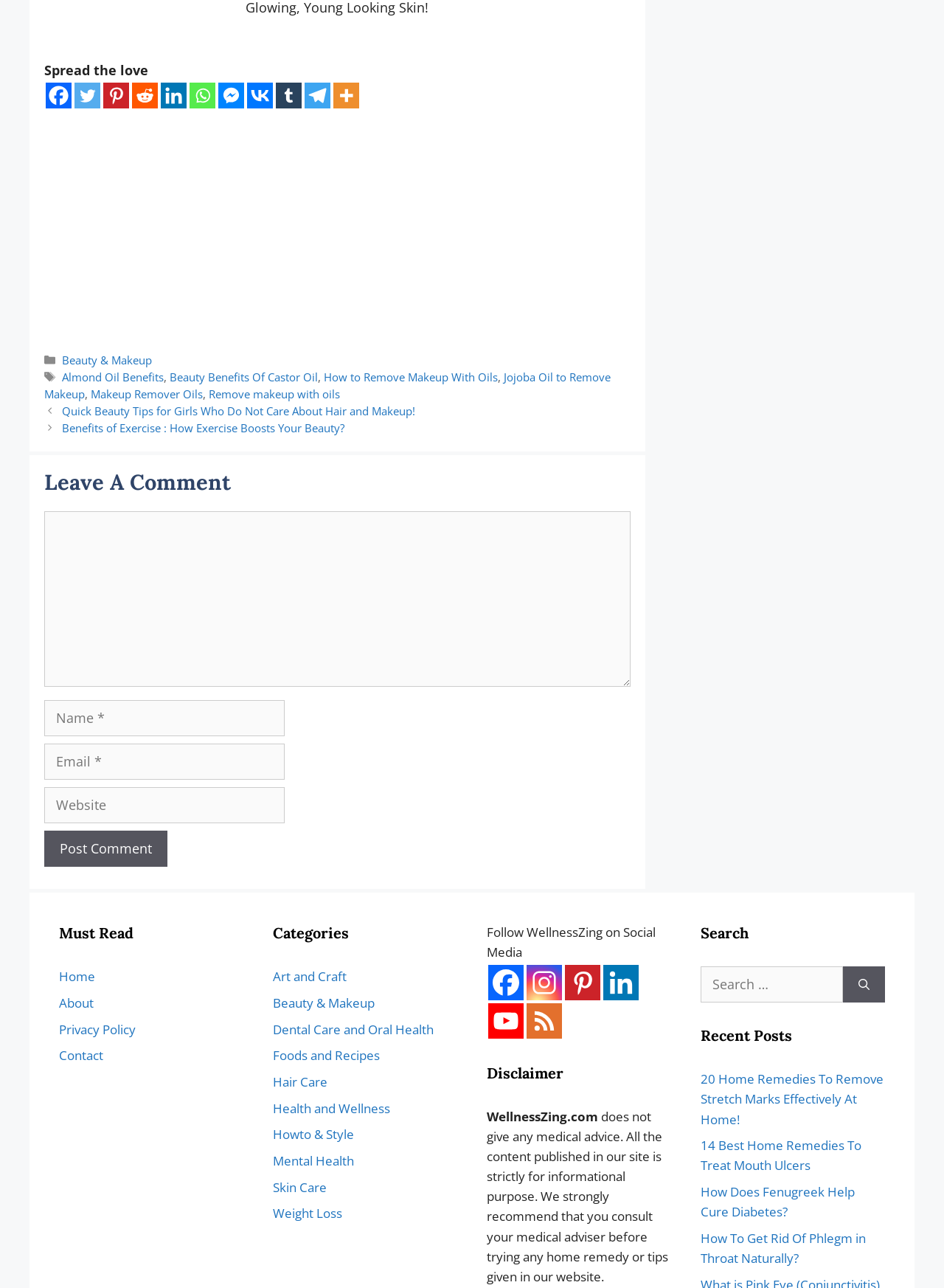How can users follow WellnessZing on social media?
Give a detailed explanation using the information visible in the image.

The webpage provides links to follow WellnessZing on various social media platforms including Facebook, Instagram, Pinterest, Linkedin Company, Youtube Channel, and RSS feed, which suggests that users can follow WellnessZing on these platforms.